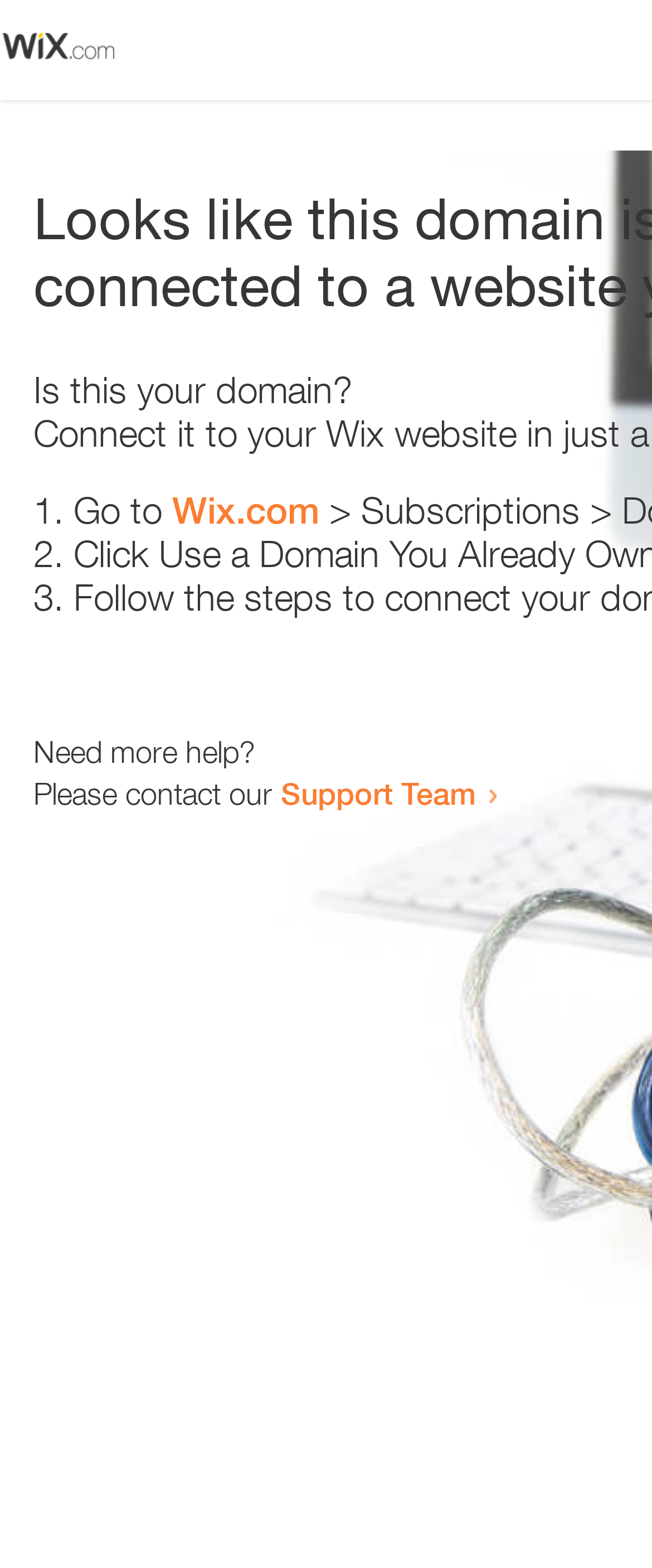Answer with a single word or phrase: 
Is there an image on the webpage?

Yes